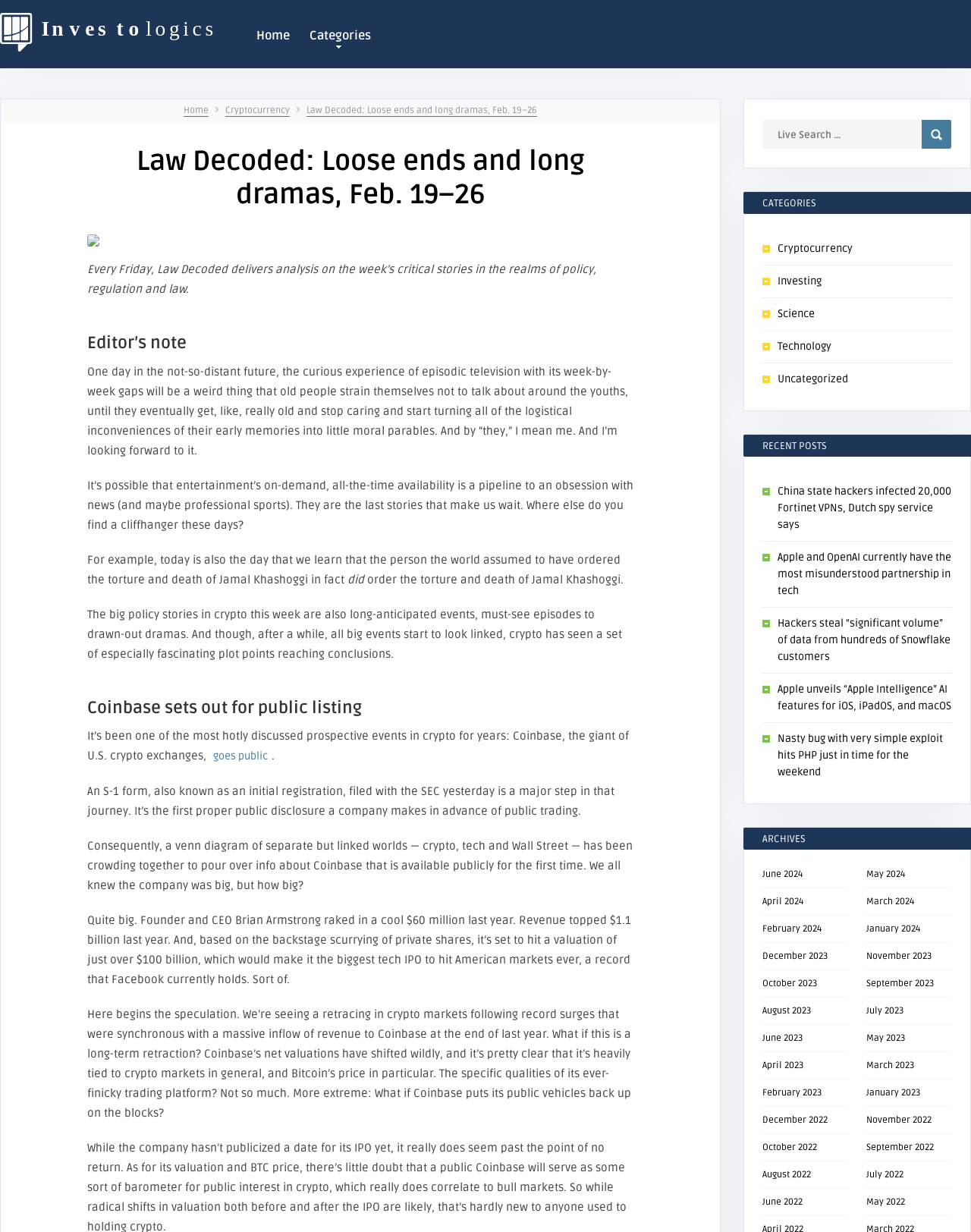Locate the bounding box coordinates of the element that should be clicked to fulfill the instruction: "Click on the 'Home' link".

[0.258, 0.015, 0.305, 0.041]